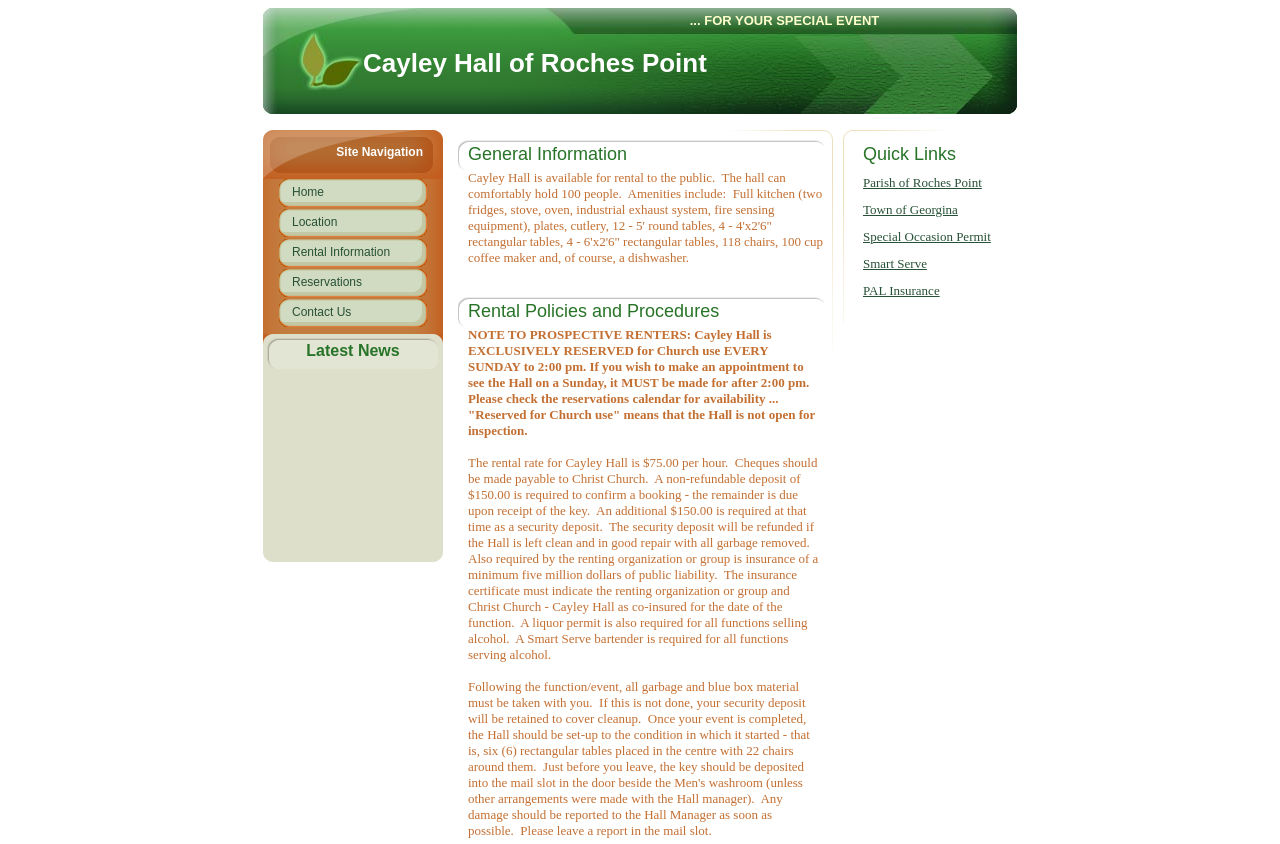Generate the main heading text from the webpage.

Cayley Hall of Roches Point